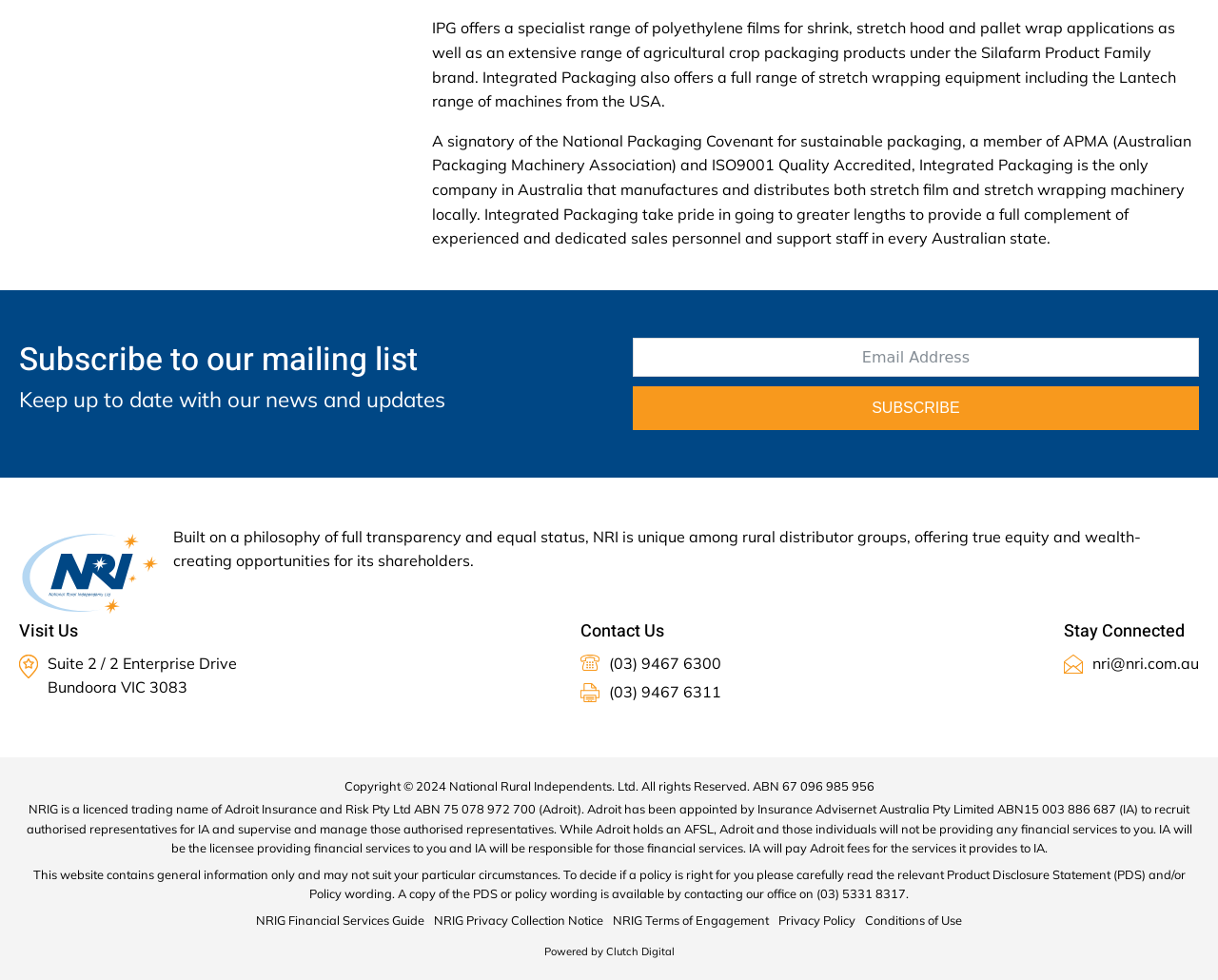Please provide the bounding box coordinate of the region that matches the element description: Home and Contents Insurance. Coordinates should be in the format (top-left x, top-left y, bottom-right x, bottom-right y) and all values should be between 0 and 1.

[0.52, 0.508, 0.701, 0.539]